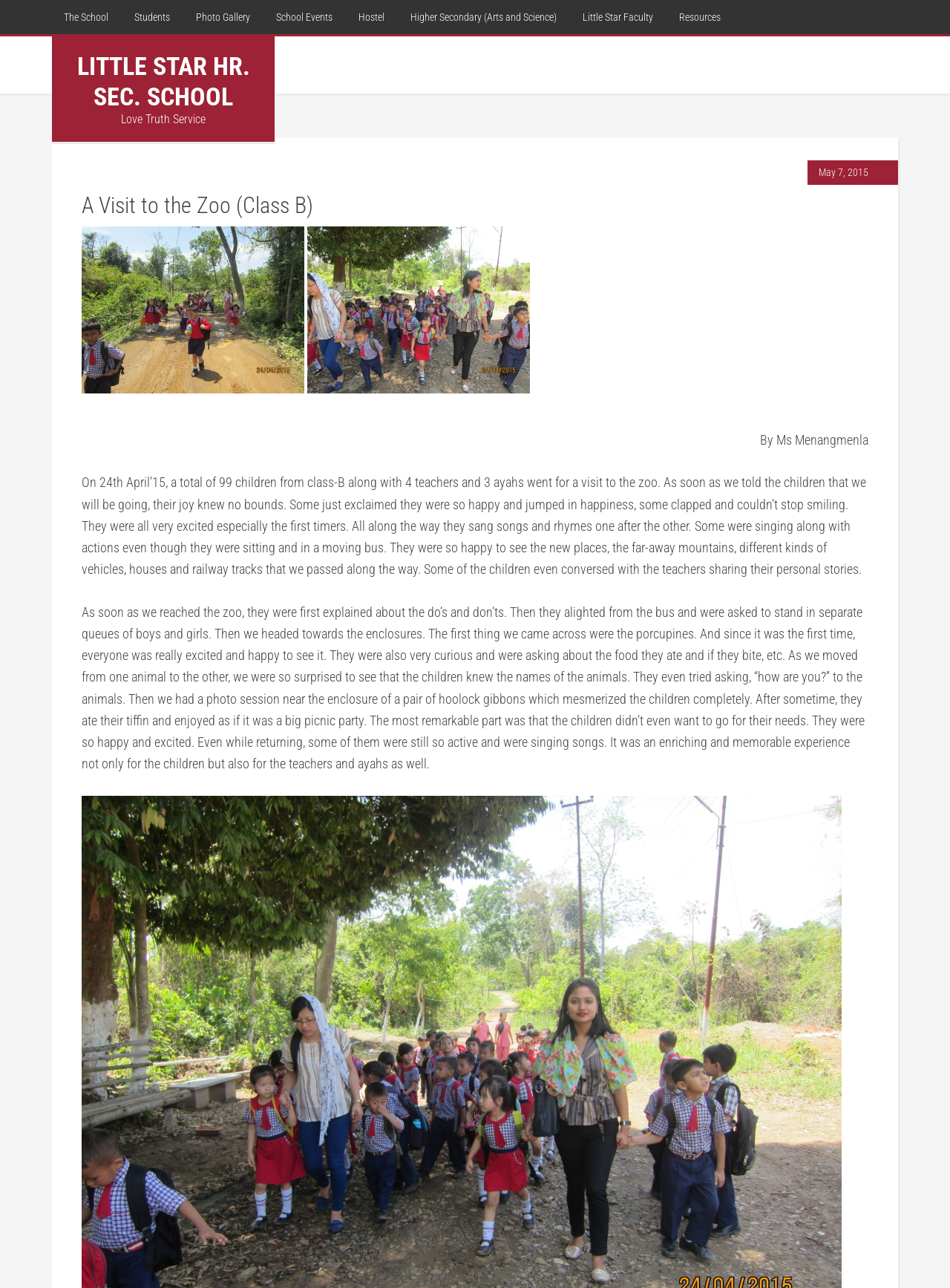Determine the coordinates of the bounding box that should be clicked to complete the instruction: "Click the 'The School' link". The coordinates should be represented by four float numbers between 0 and 1: [left, top, right, bottom].

[0.055, 0.0, 0.127, 0.027]